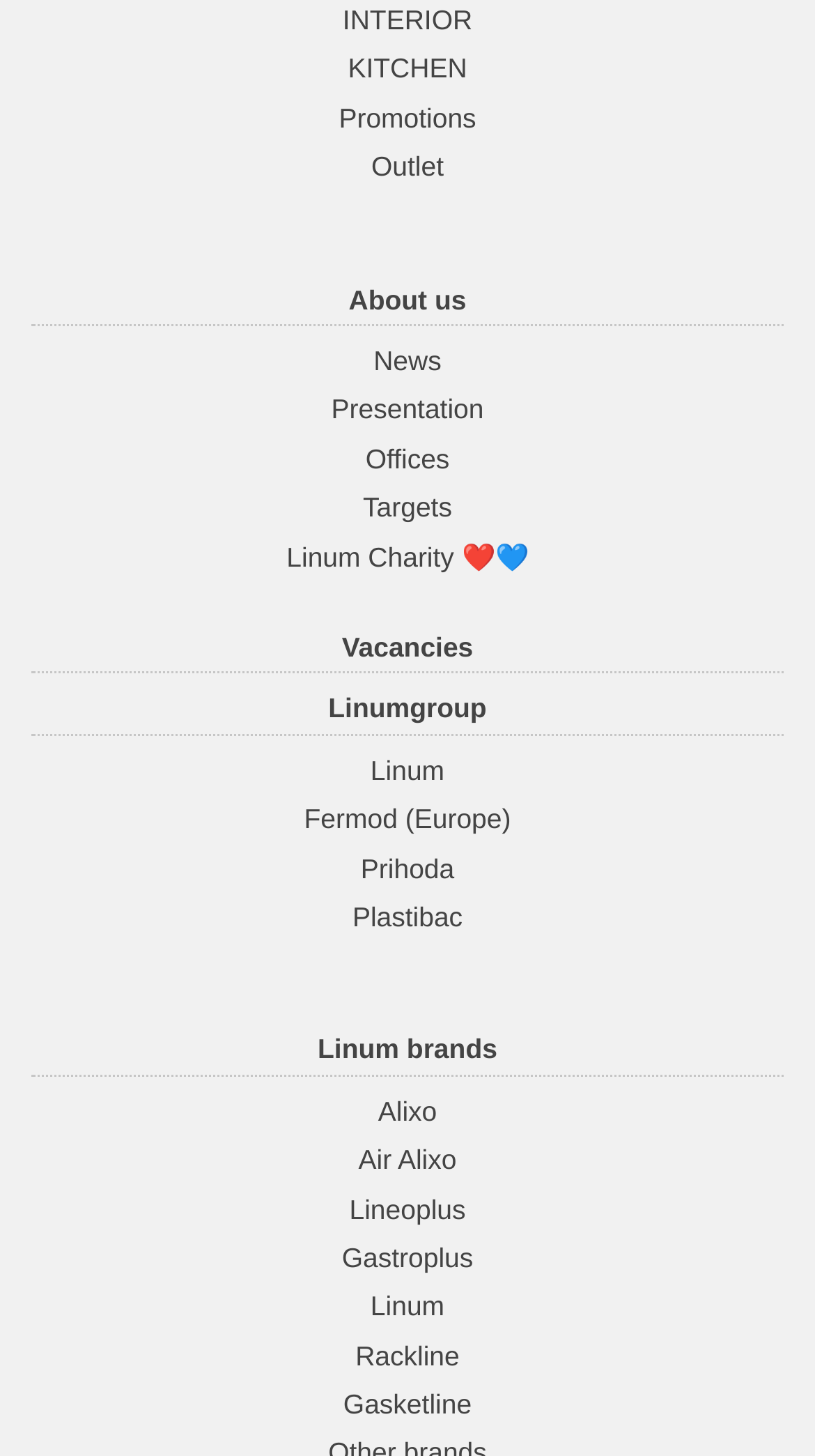Please respond in a single word or phrase: 
How many links are related to Linum?

5